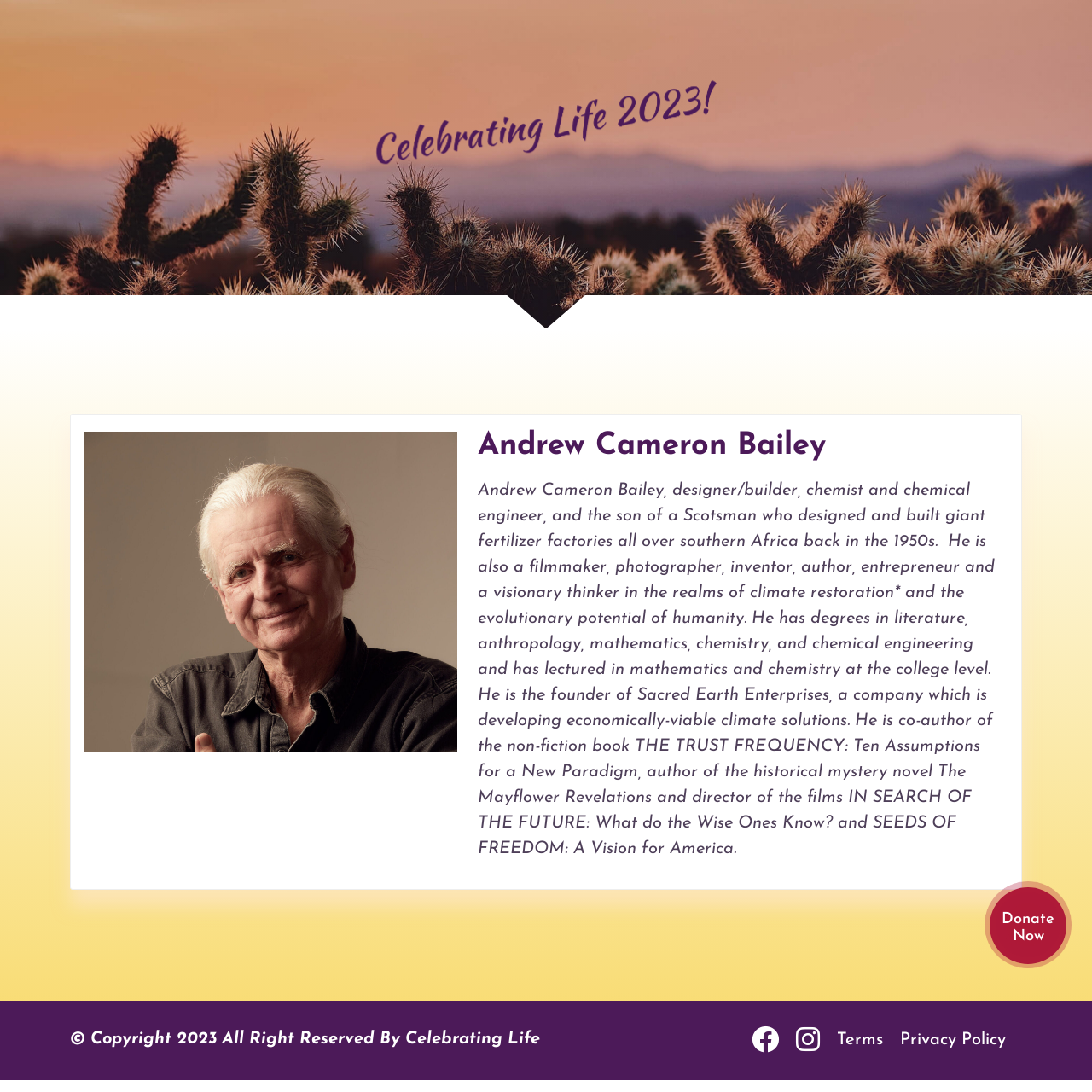Please specify the bounding box coordinates in the format (top-left x, top-left y, bottom-right x, bottom-right y), with all values as floating point numbers between 0 and 1. Identify the bounding box of the UI element described by: Terms

[0.766, 0.945, 0.809, 0.96]